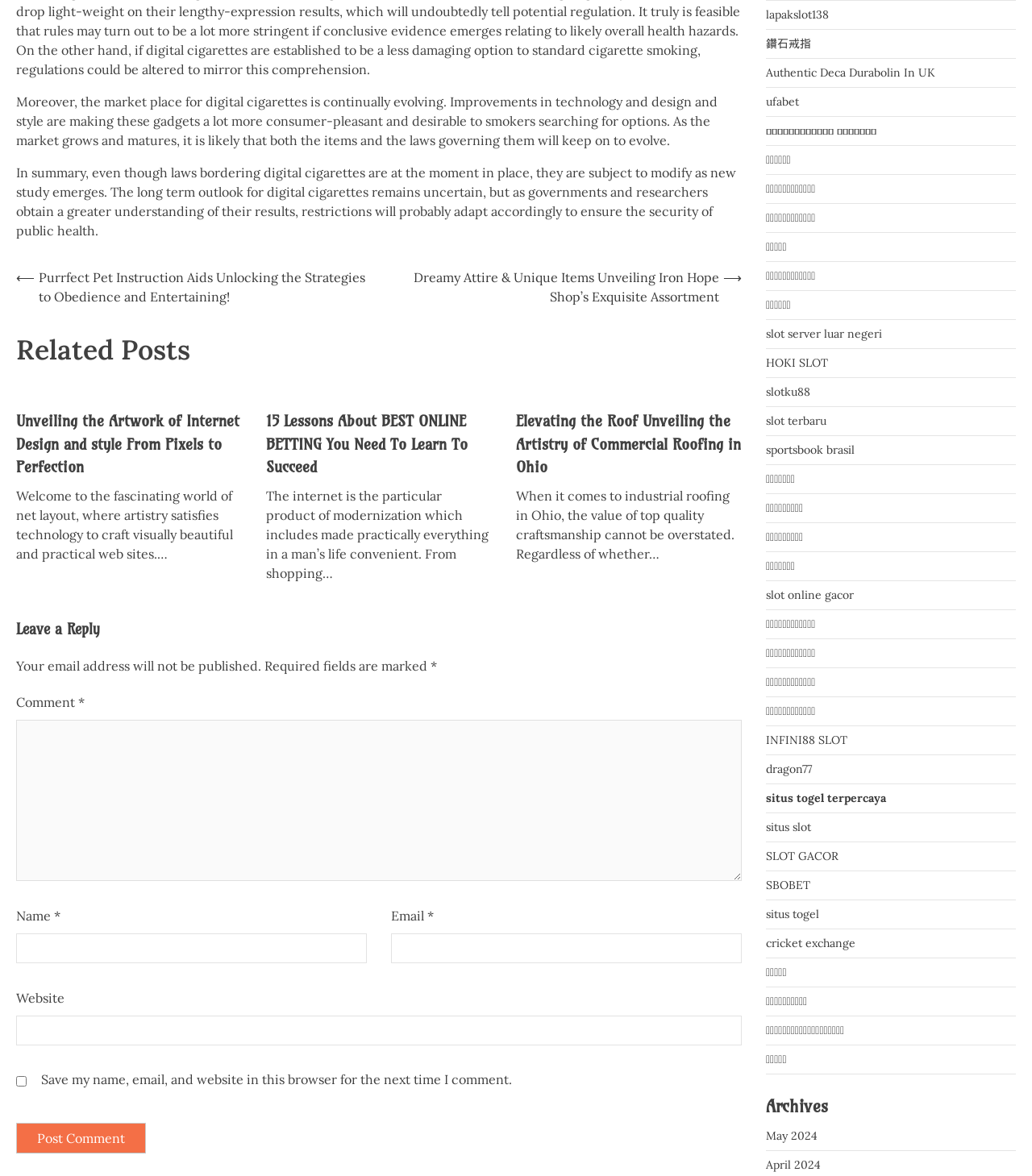Determine the bounding box coordinates for the element that should be clicked to follow this instruction: "Click on the 'Dreamy Attire & Unique Items Unveiling Iron Hope Shop’s Exquisite Assortment' link". The coordinates should be given as four float numbers between 0 and 1, in the format [left, top, right, bottom].

[0.367, 0.228, 0.719, 0.261]